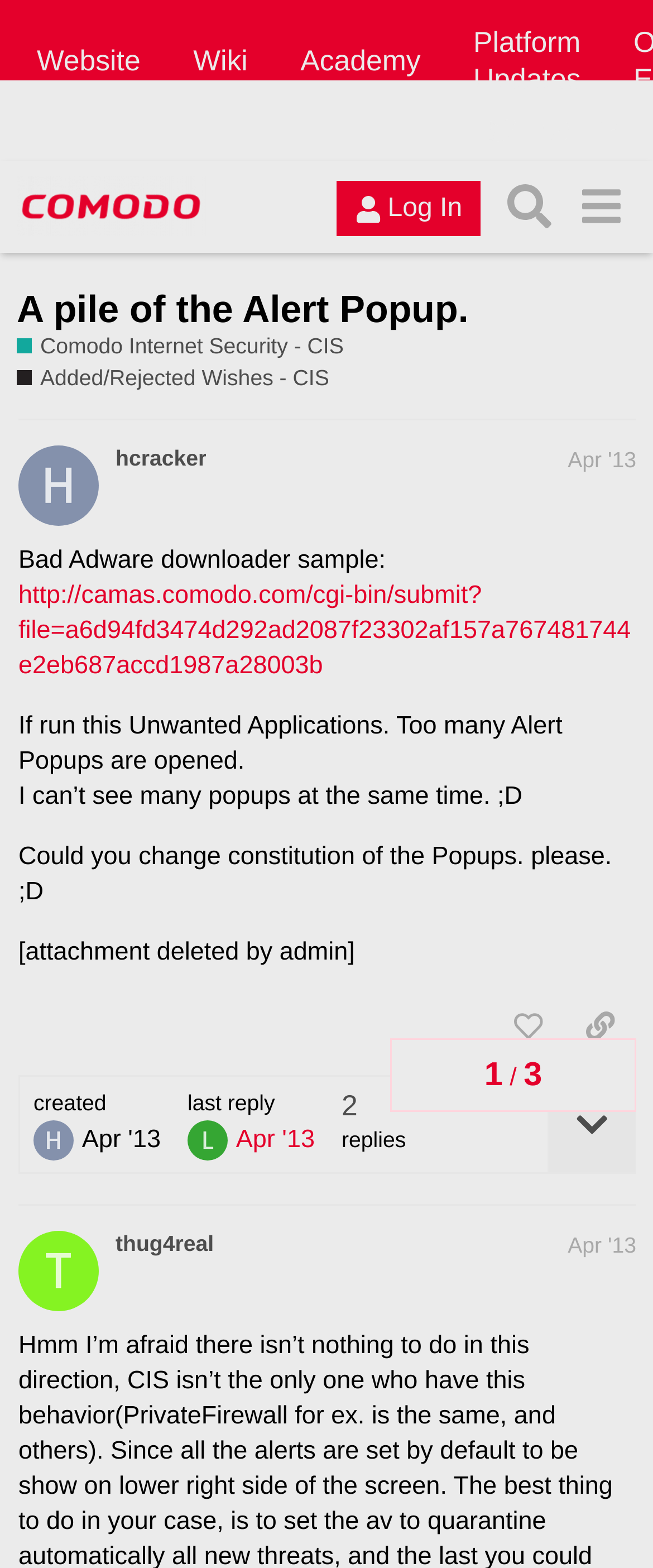Please identify the bounding box coordinates of the element I need to click to follow this instruction: "Visit the 'Comodo Forum' page".

[0.026, 0.113, 0.314, 0.151]